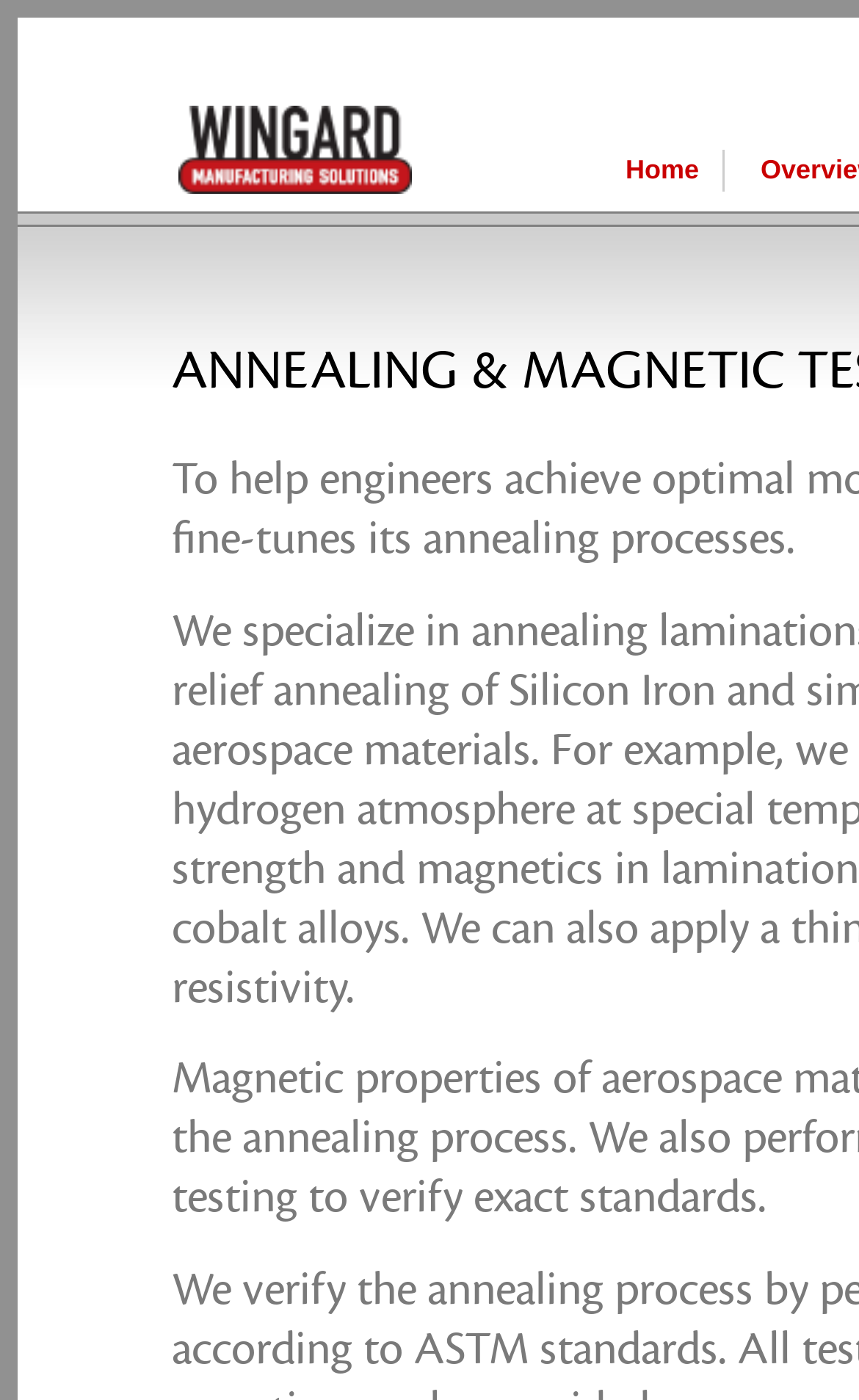Show the bounding box coordinates for the HTML element described as: "alt="Wingard & Co. Logo" title="Home"".

[0.208, 0.118, 0.479, 0.146]